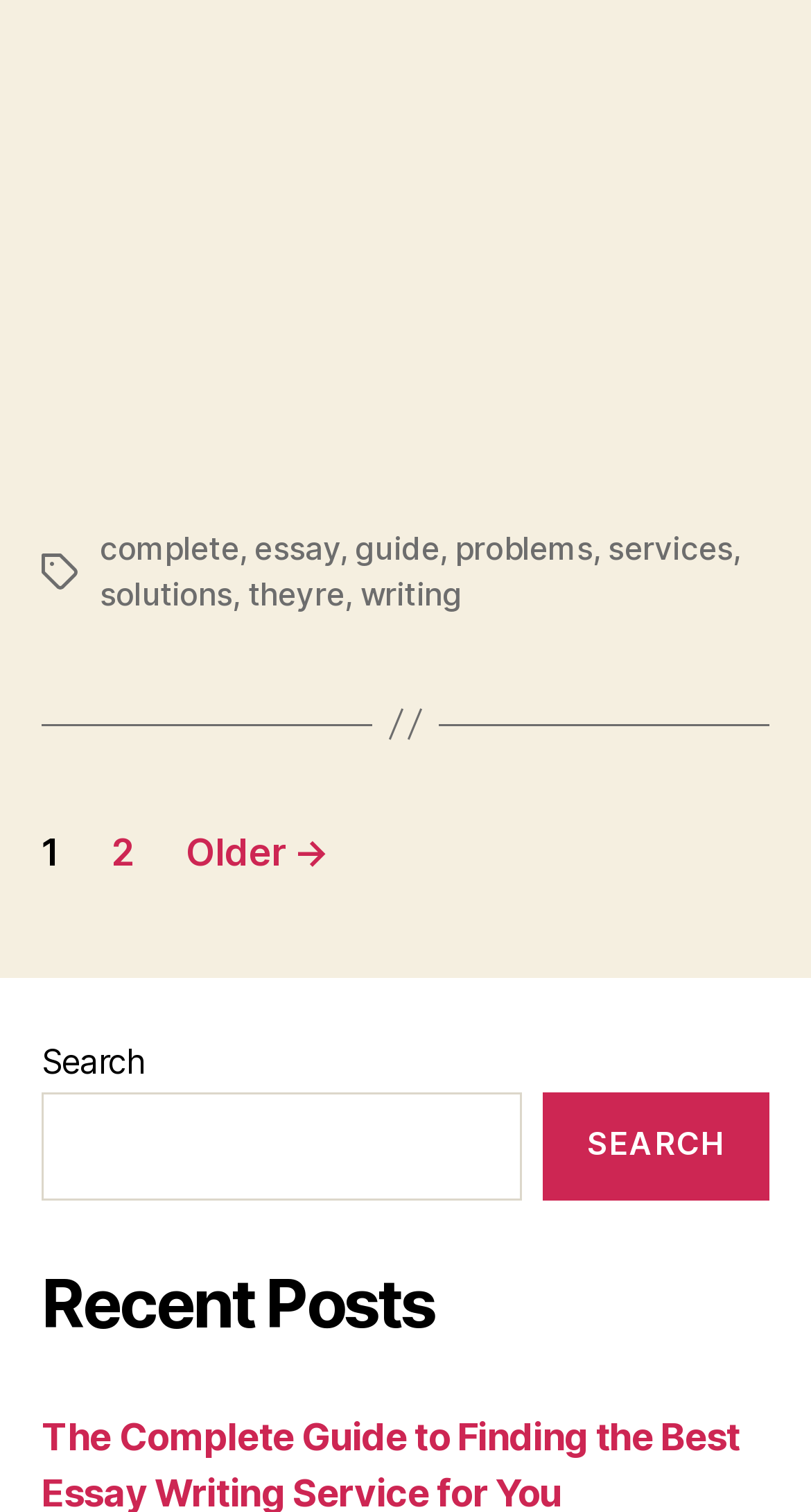How many navigation links are there?
Refer to the screenshot and answer in one word or phrase.

7